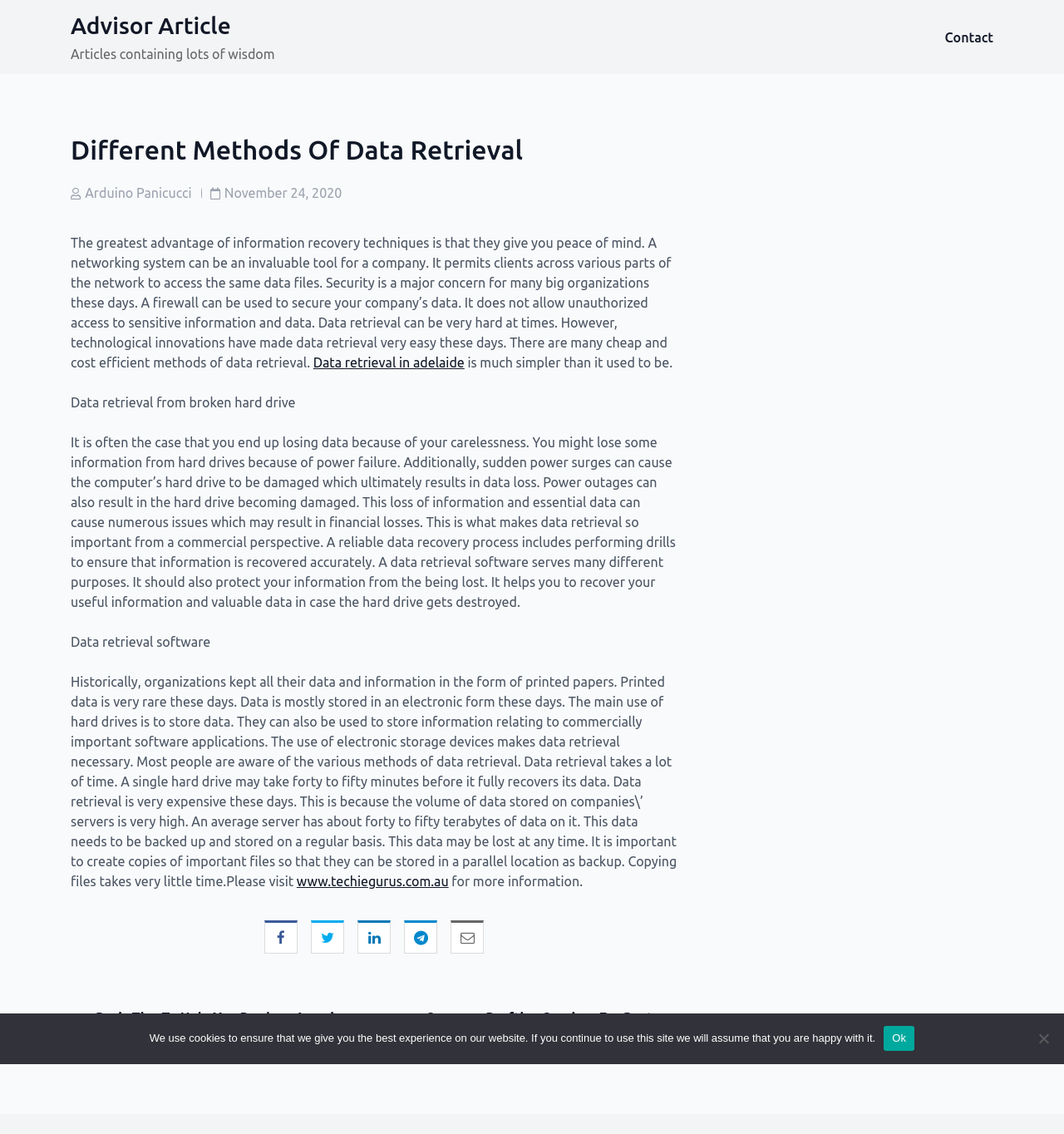Using the information from the screenshot, answer the following question thoroughly:
What is the date of the post?

I looked at the article section, where it says 'Post Date' followed by a link with the text 'November 24, 2020', which indicates the date of the post.